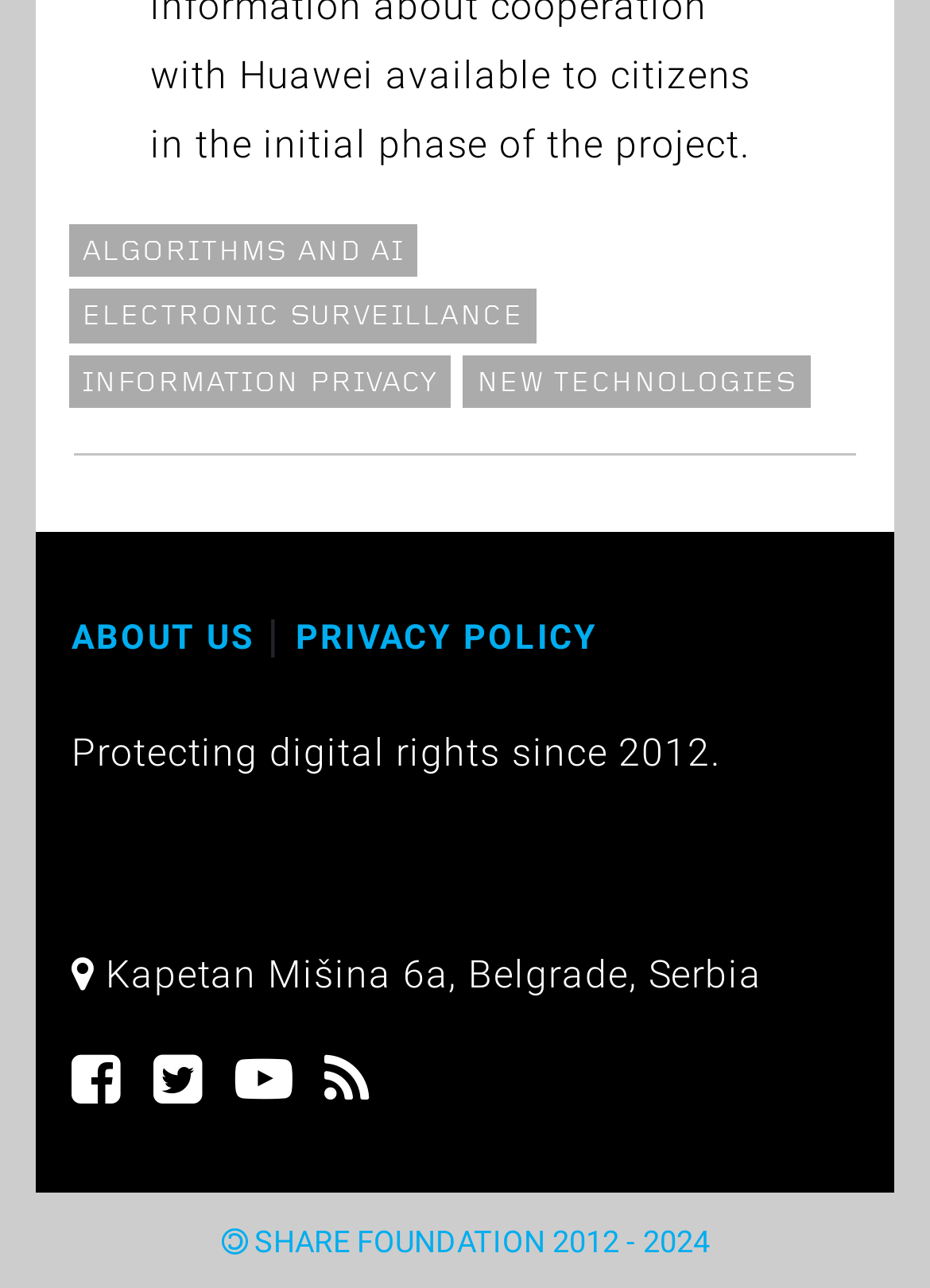What are the main topics on this website?
Refer to the image and respond with a one-word or short-phrase answer.

Algorithms, Surveillance, Privacy, Technologies